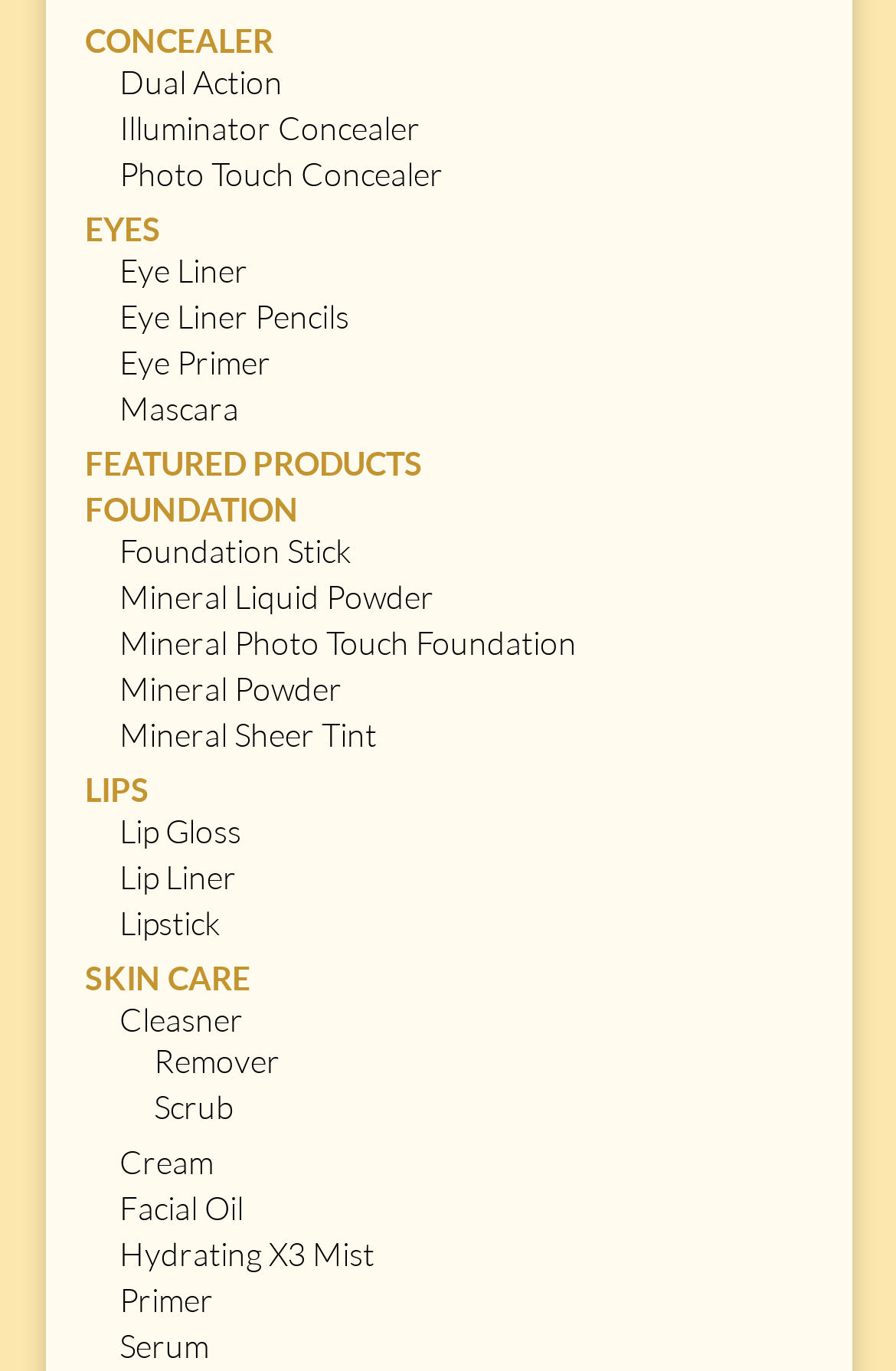Predict the bounding box of the UI element based on the description: "Mineral Photo Touch Foundation". The coordinates should be four float numbers between 0 and 1, formatted as [left, top, right, bottom].

[0.133, 0.454, 0.644, 0.483]